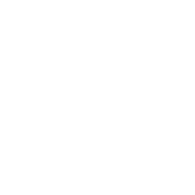Where is the icon typically found?
Please provide a comprehensive answer based on the contents of the image.

The icon is commonly found on e-commerce websites, where users can save products they are interested in for future purchase.